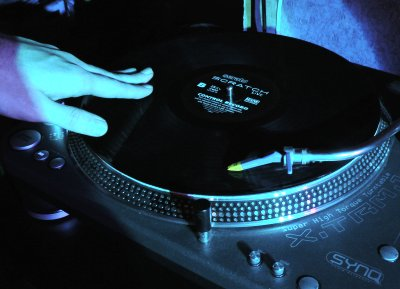Provide a short, one-word or phrase answer to the question below:
What is the material of the record being manipulated?

Vinyl